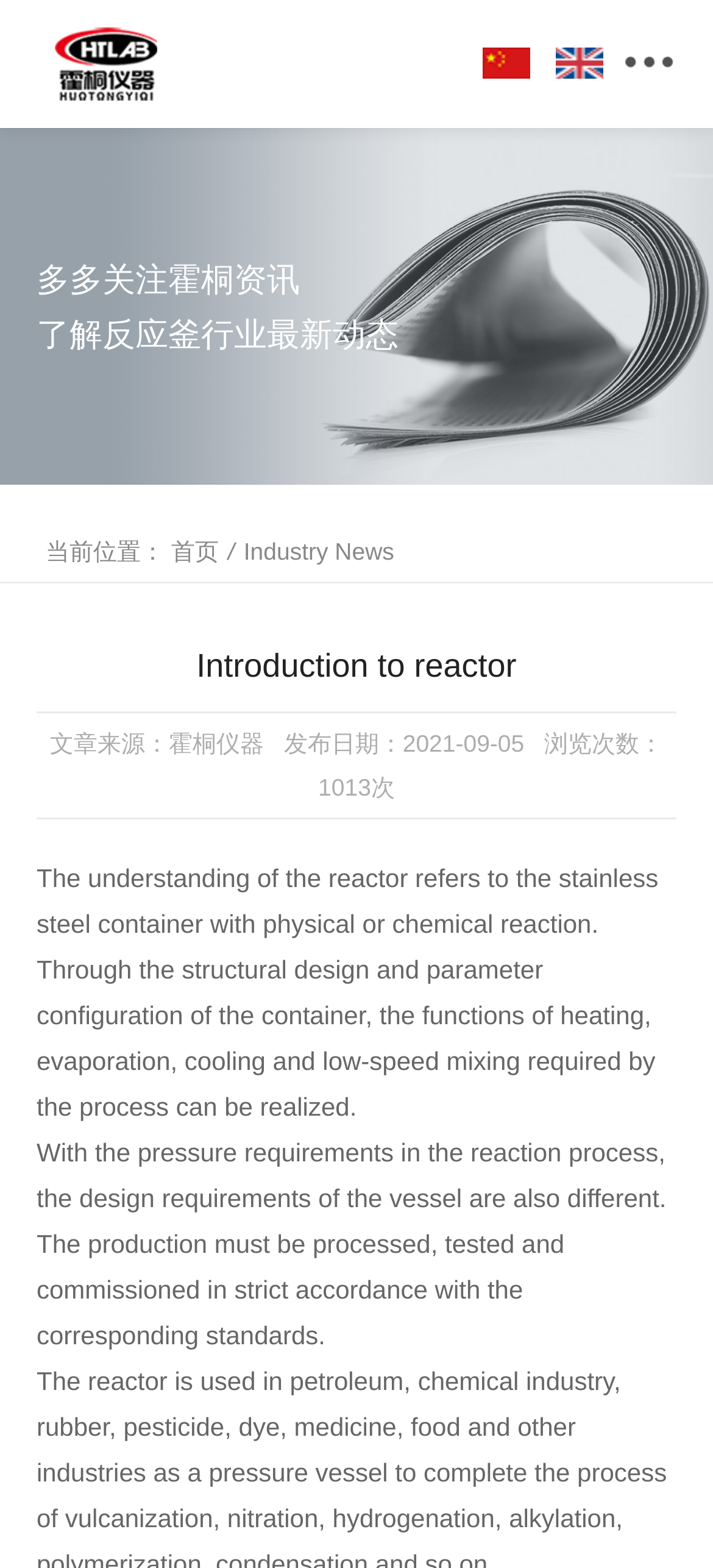What is required for the production of the vessel?
Give a detailed response to the question by analyzing the screenshot.

I determined the requirement for the production of the vessel by reading the text 'The production must be processed, tested and commissioned in strict accordance with the corresponding standards.', which explicitly states that the production requires processing, testing, and commissioning.